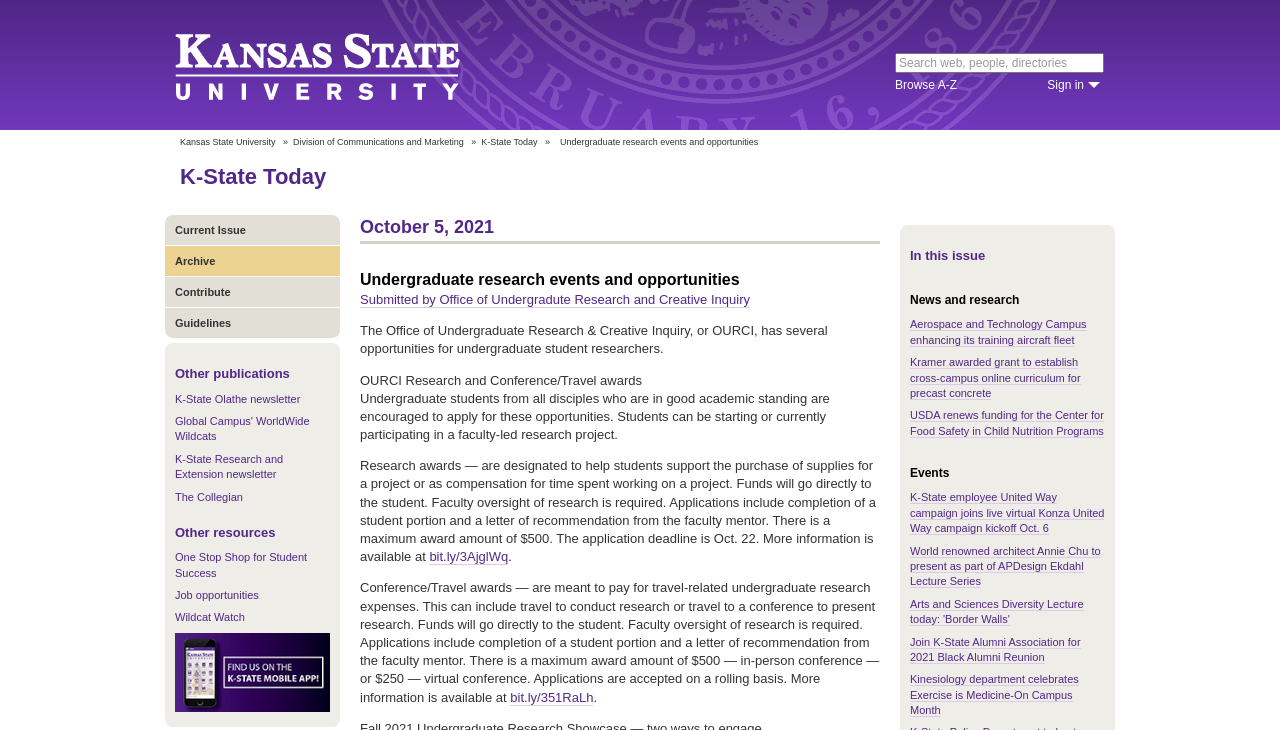Based on the element description, predict the bounding box coordinates (top-left x, top-left y, bottom-right x, bottom-right y) for the UI element in the screenshot: K-State Olathe newsletter

[0.137, 0.538, 0.235, 0.554]